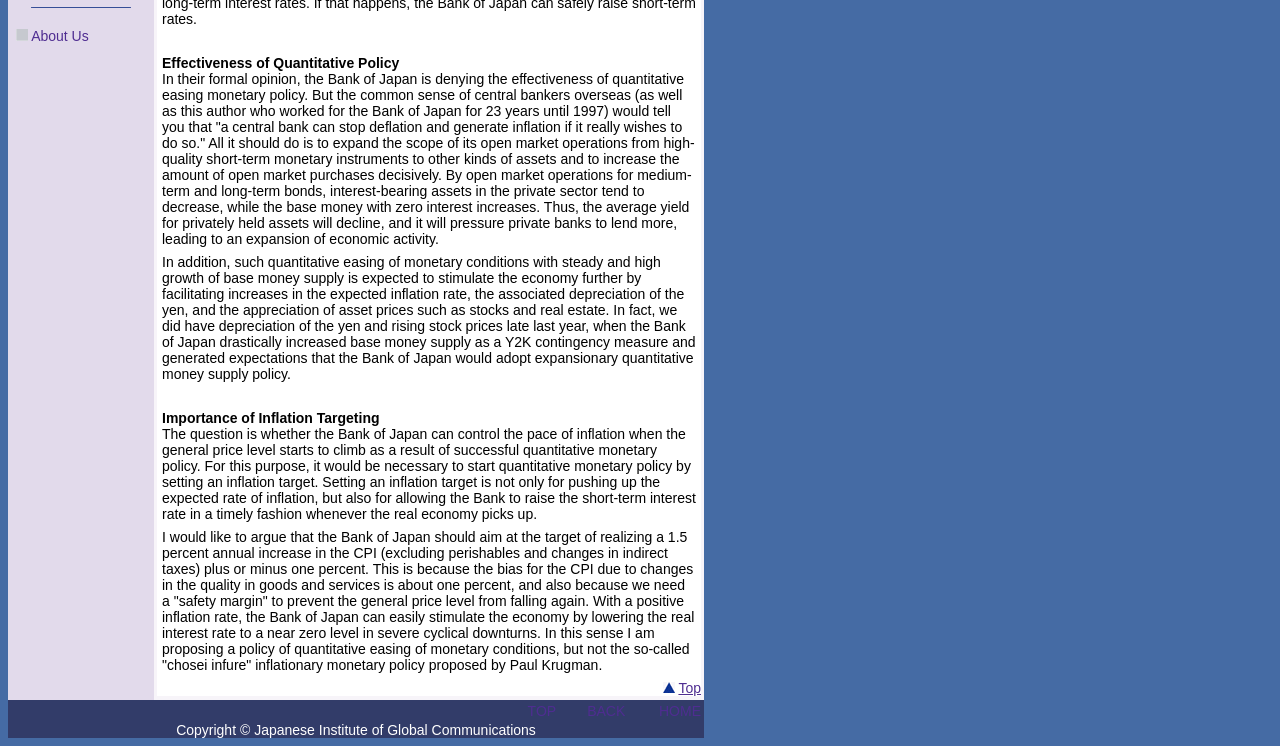From the webpage screenshot, predict the bounding box coordinates (top-left x, top-left y, bottom-right x, bottom-right y) for the UI element described here: About Us

[0.024, 0.038, 0.069, 0.06]